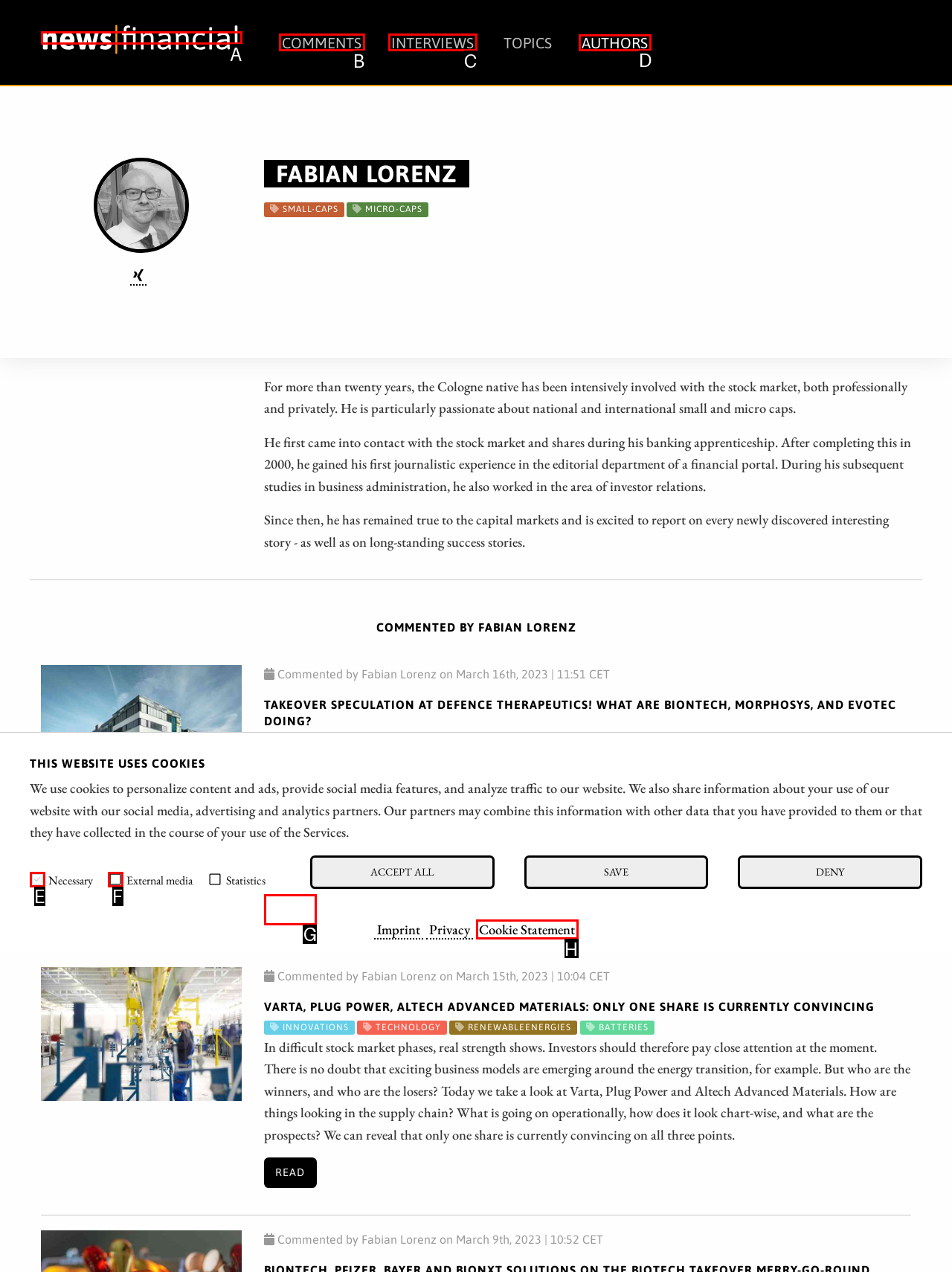Select the letter of the UI element that matches this task: Click the 'AUTHORS' link
Provide the answer as the letter of the correct choice.

D